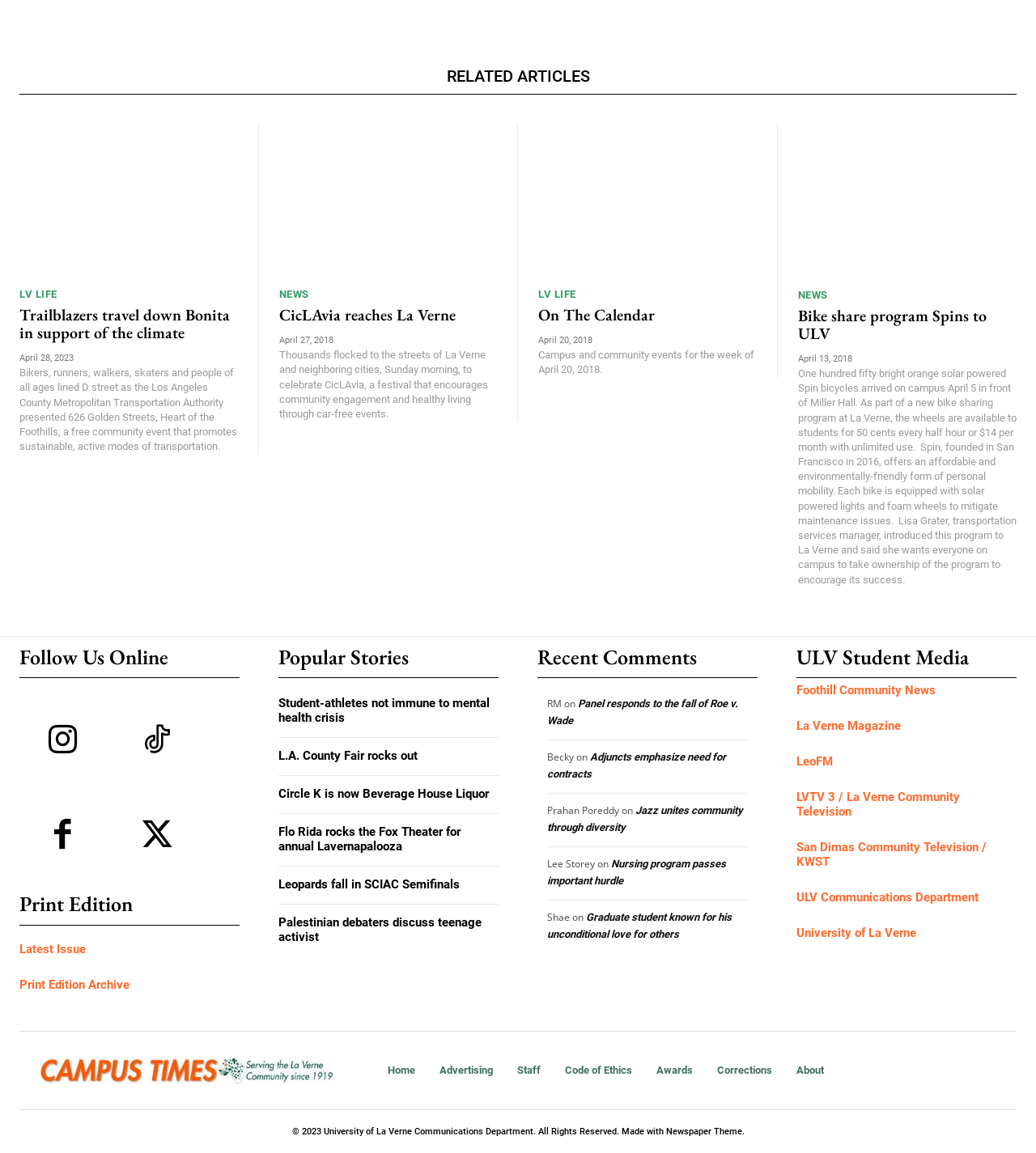Calculate the bounding box coordinates for the UI element based on the following description: "L.A. County Fair rocks out". Ensure the coordinates are four float numbers between 0 and 1, i.e., [left, top, right, bottom].

[0.269, 0.649, 0.403, 0.662]